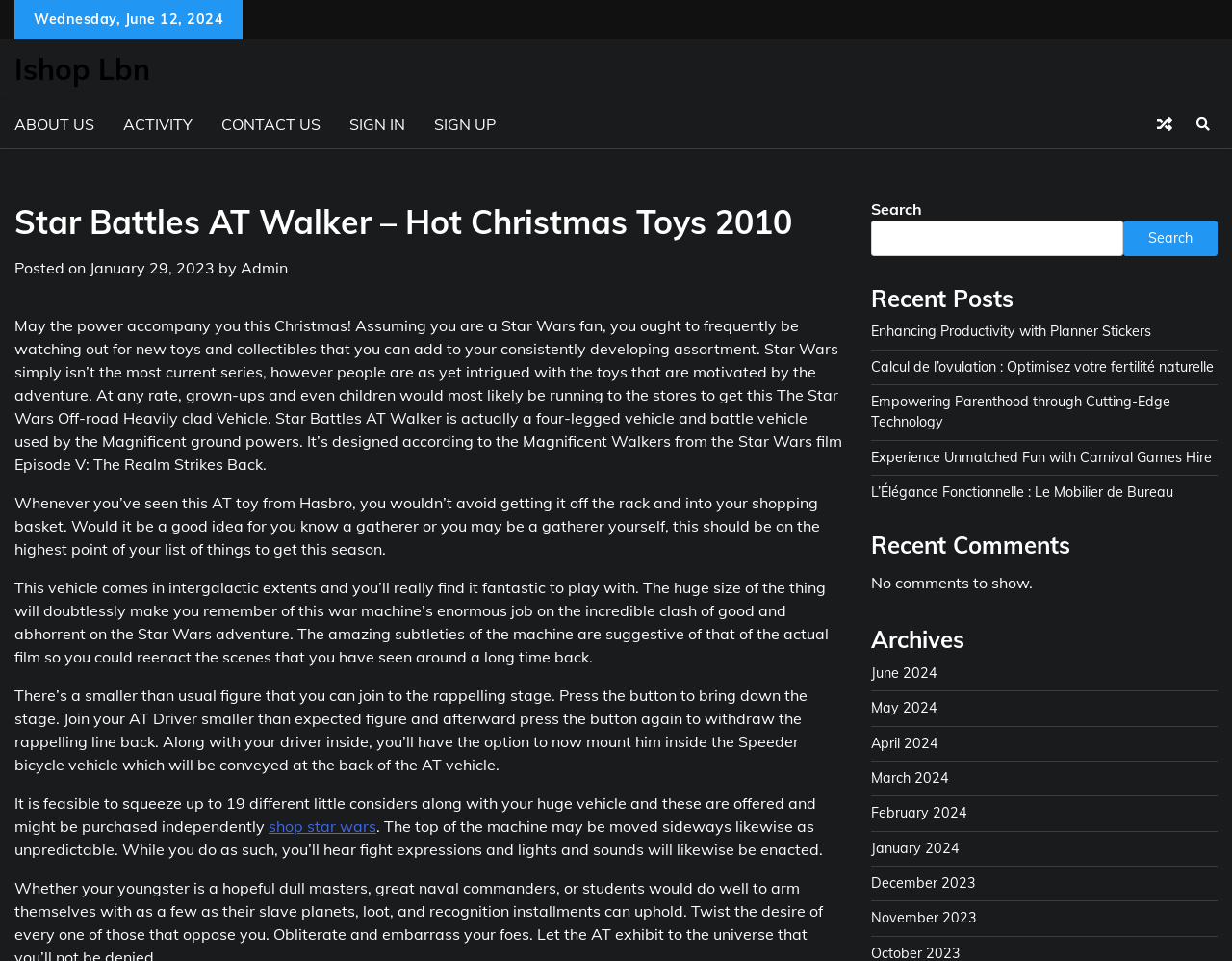What is the name of the Star Wars vehicle described in the post?
Give a one-word or short phrase answer based on the image.

Star Battles AT Walker